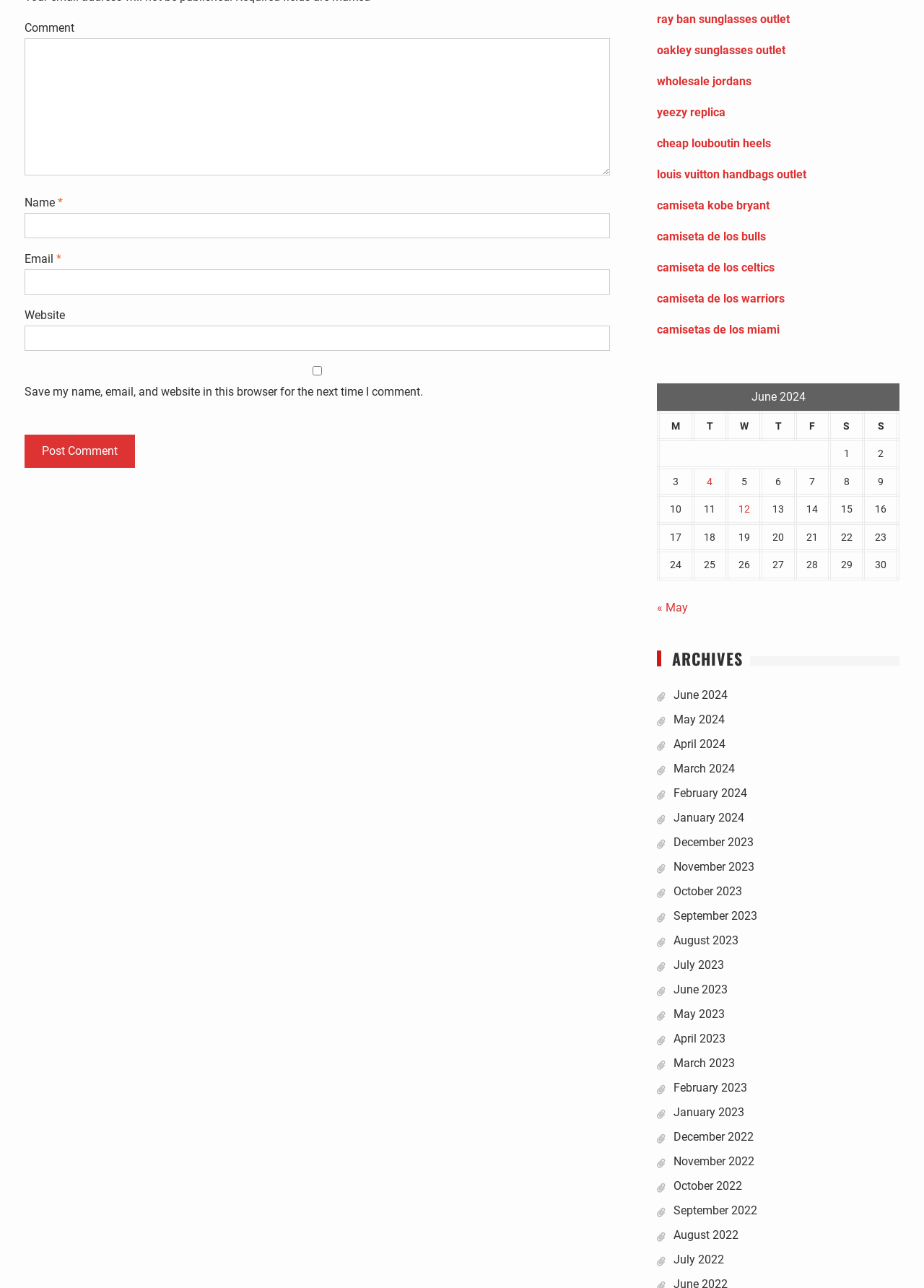Kindly provide the bounding box coordinates of the section you need to click on to fulfill the given instruction: "Click on the link to learn about PowerPoint tutorials".

None